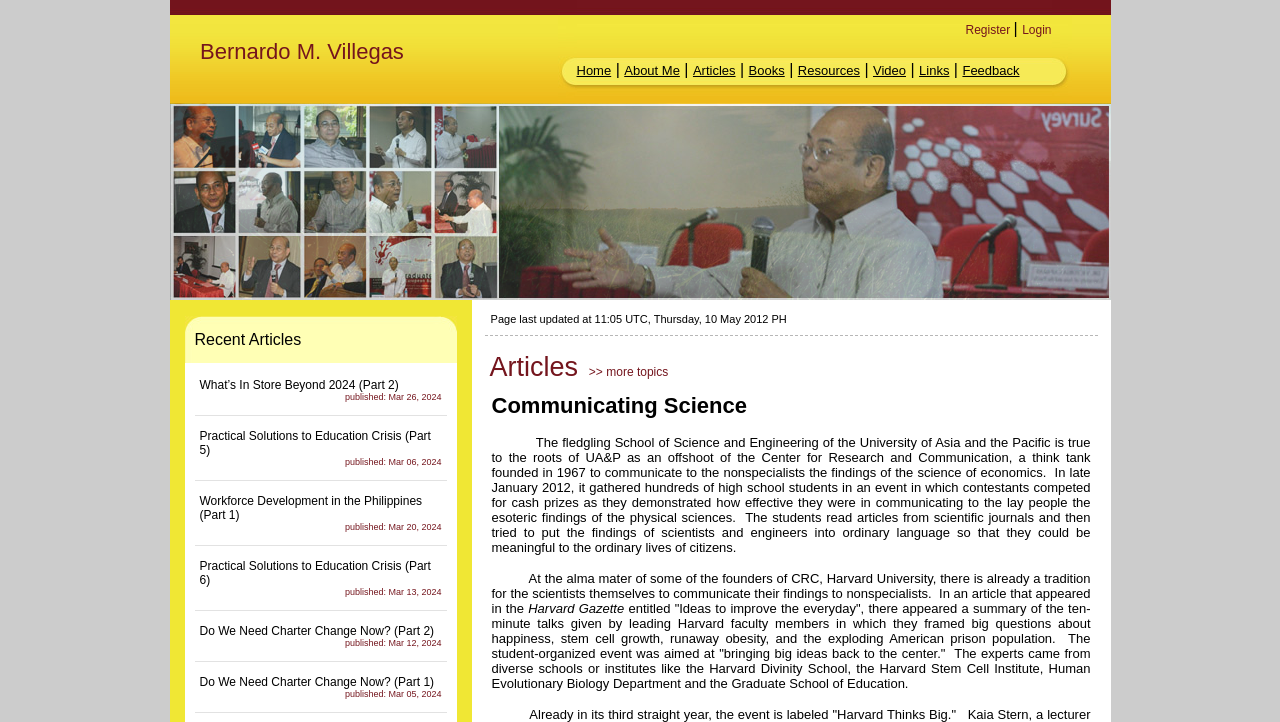Use a single word or phrase to answer the question: 
How many article links are displayed on the homepage?

9